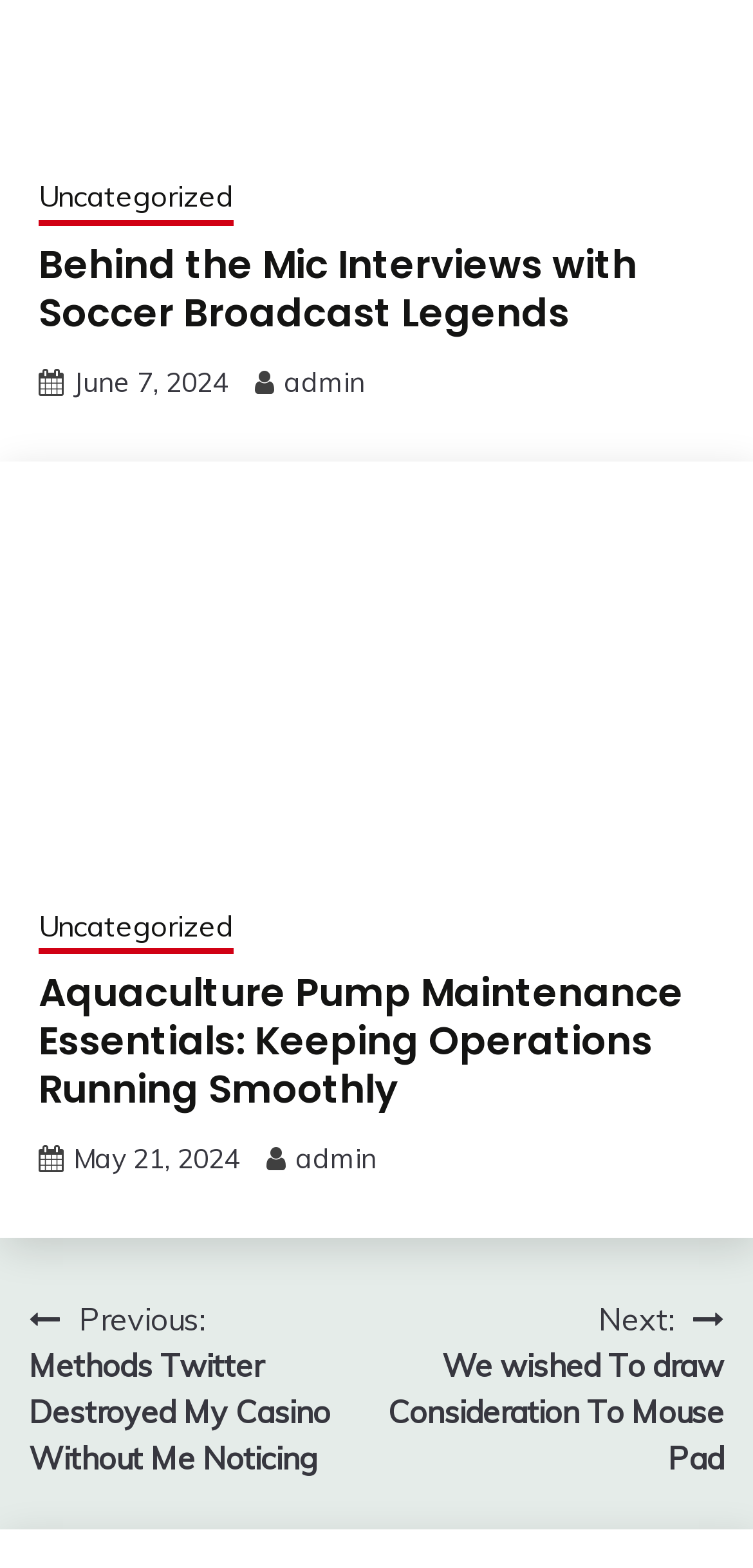Please find the bounding box for the UI element described by: "May 21, 2024".

[0.097, 0.728, 0.318, 0.75]